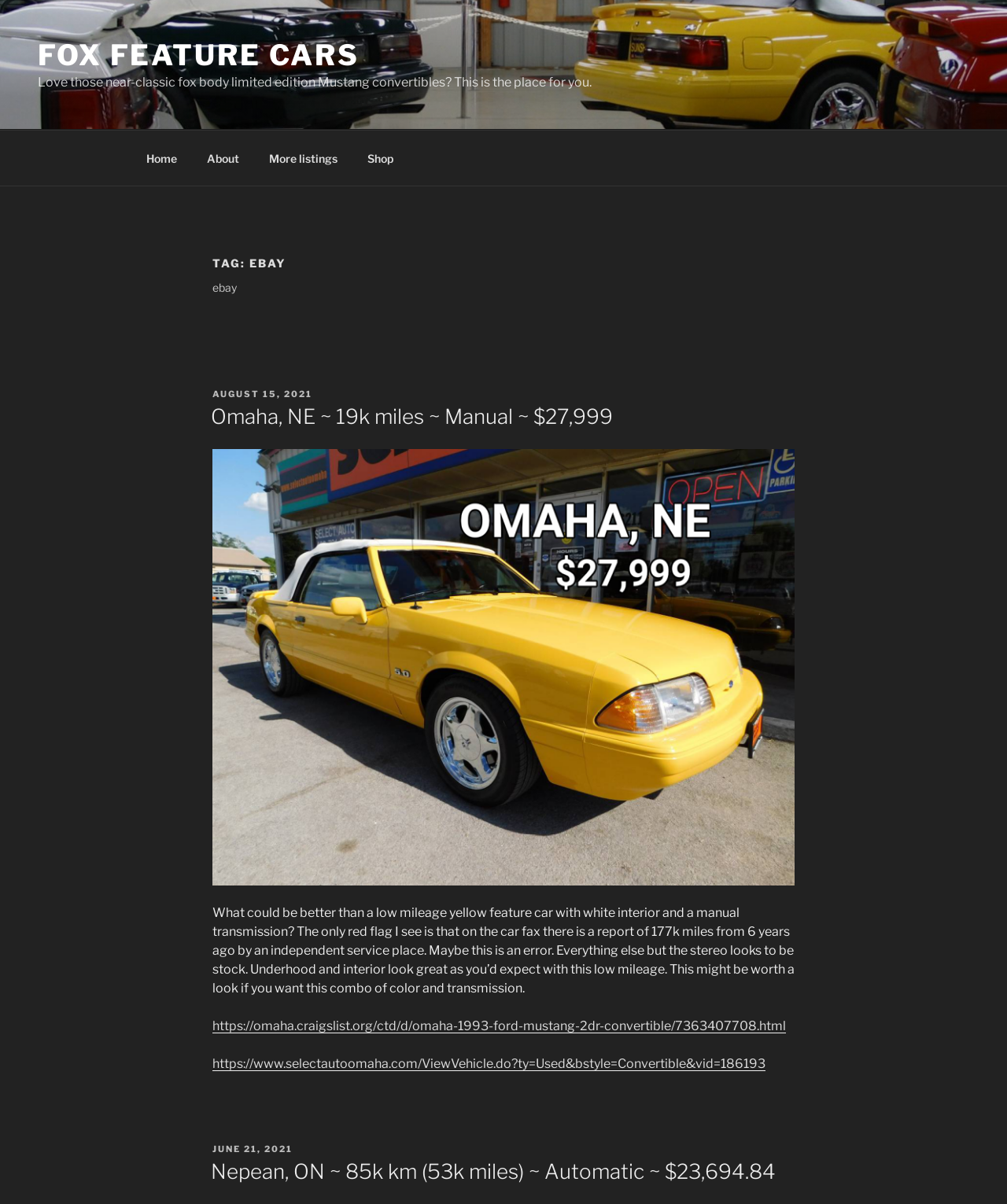Please pinpoint the bounding box coordinates for the region I should click to adhere to this instruction: "Click on the 'Home' link".

[0.131, 0.115, 0.189, 0.147]